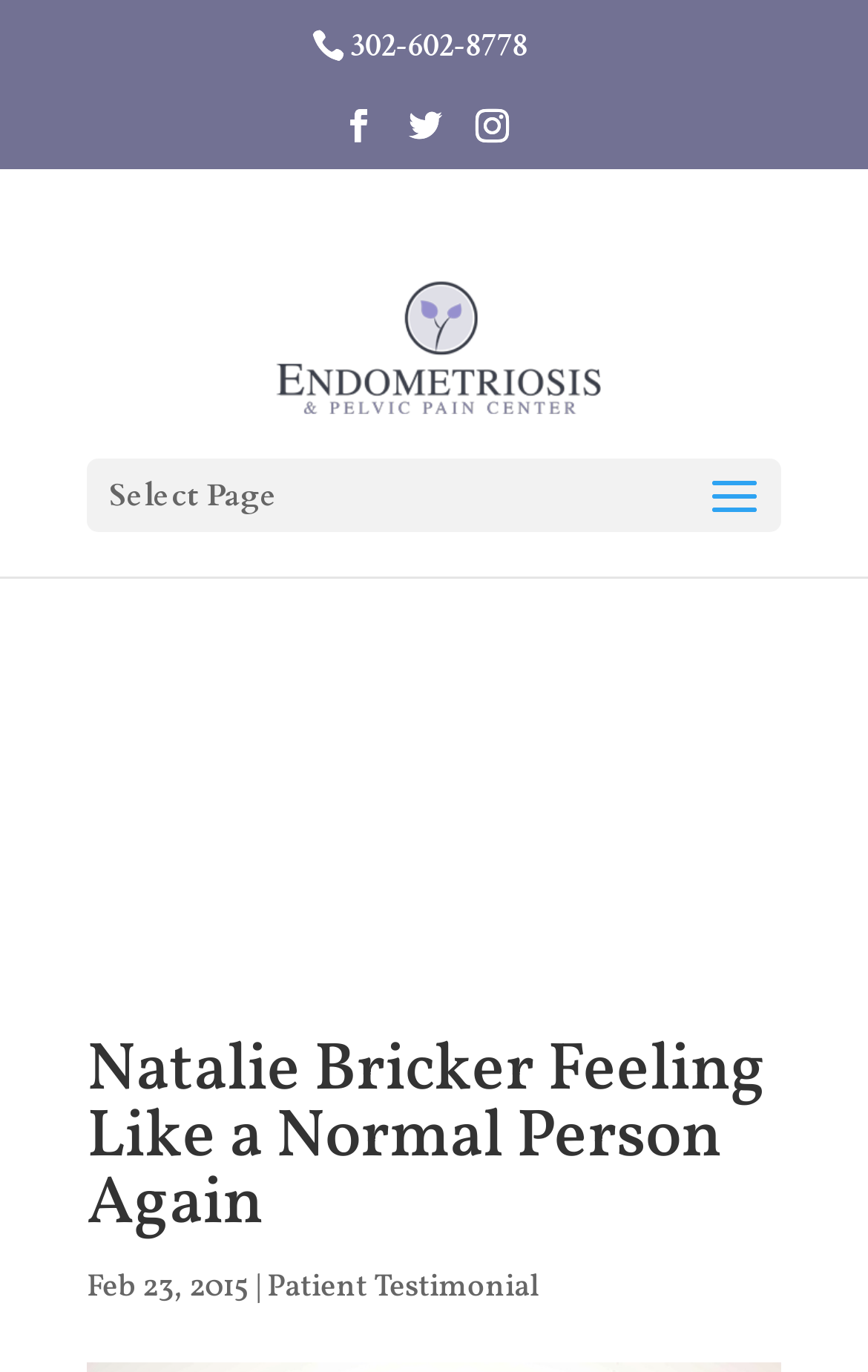Please determine the bounding box coordinates for the UI element described as: "Facebook".

[0.394, 0.079, 0.432, 0.124]